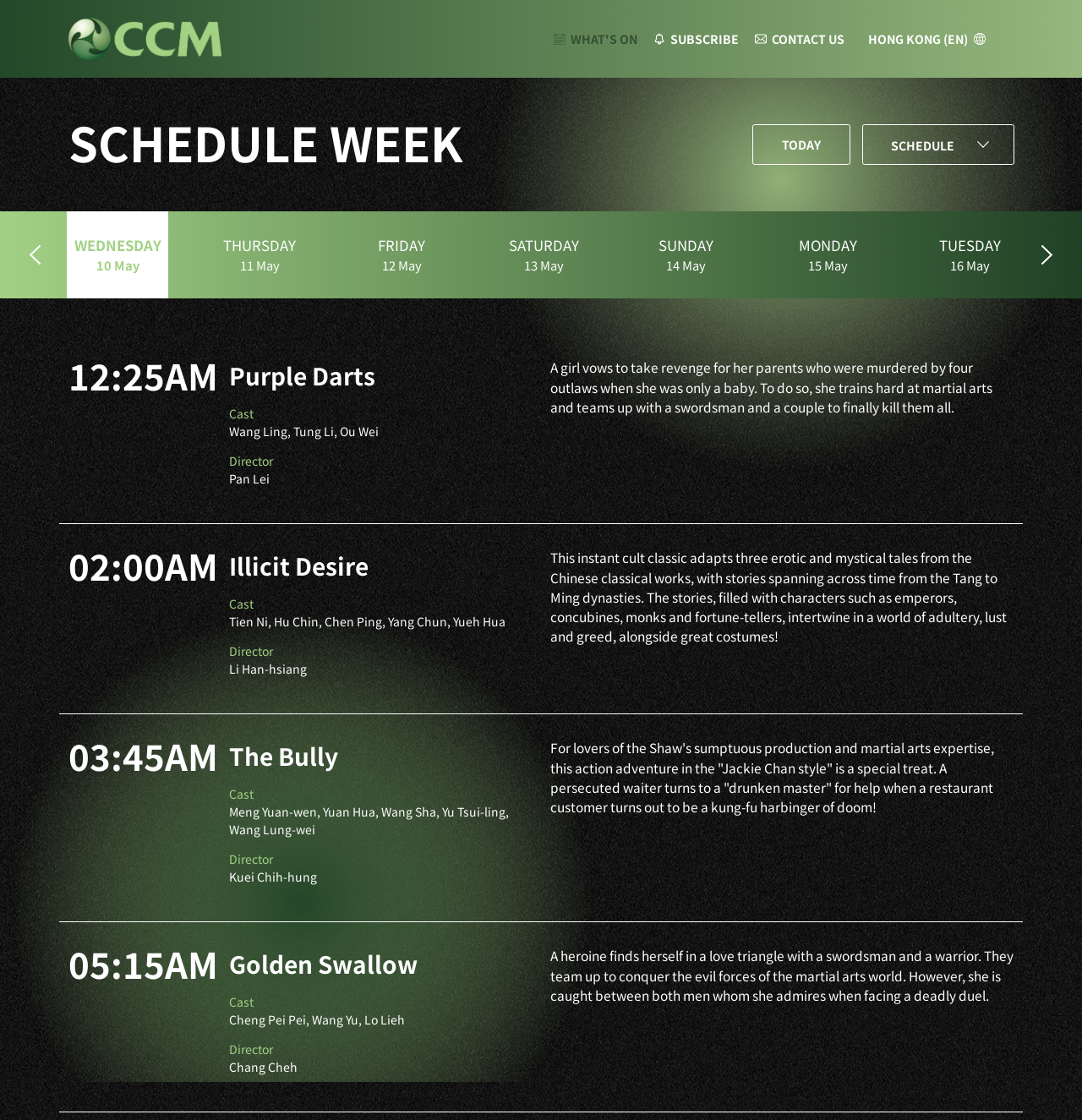Determine the bounding box coordinates for the UI element matching this description: "placeholder="Schedule"".

[0.797, 0.112, 0.936, 0.148]